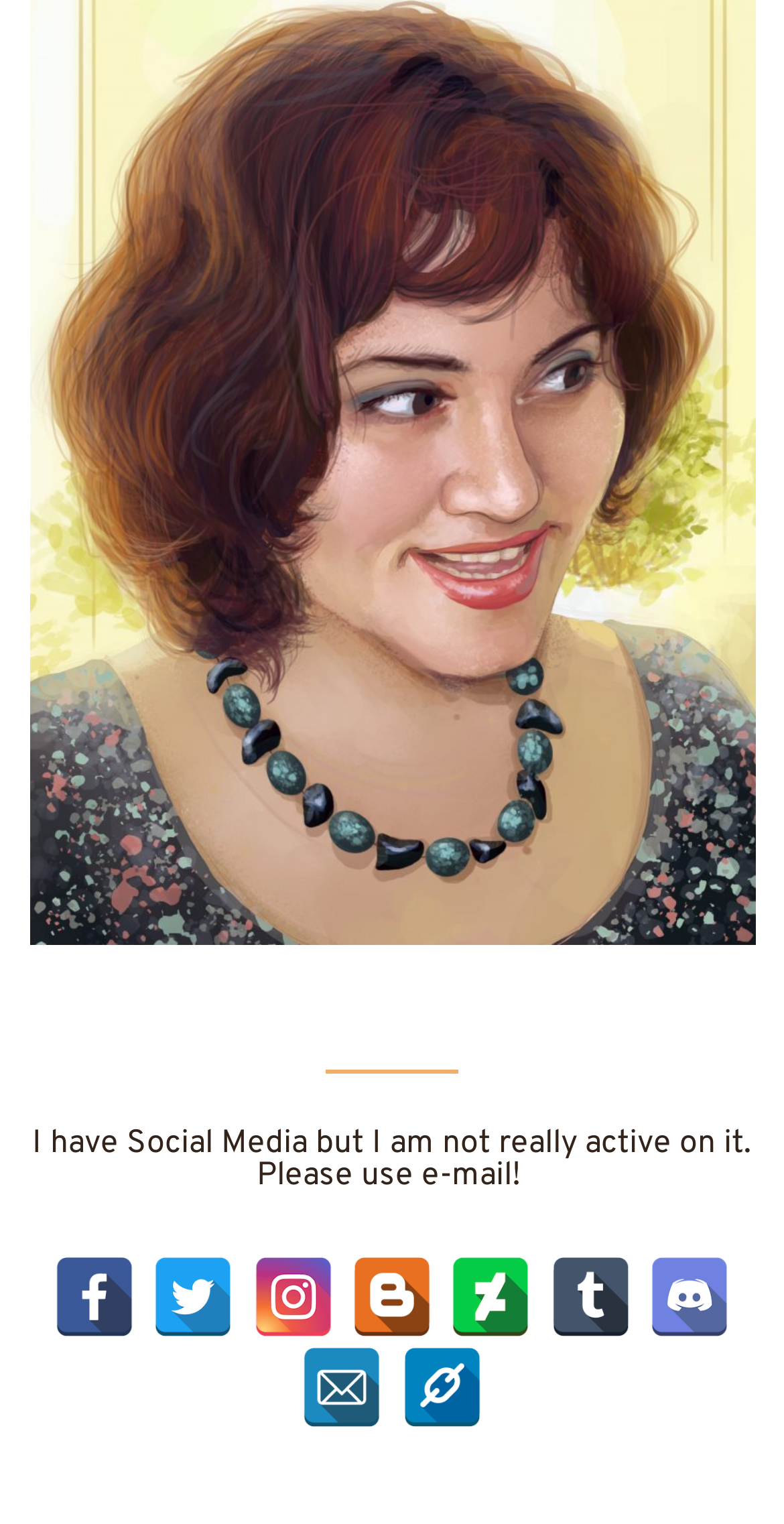Is there a link to a personal website?
Based on the screenshot, respond with a single word or phrase.

Yes